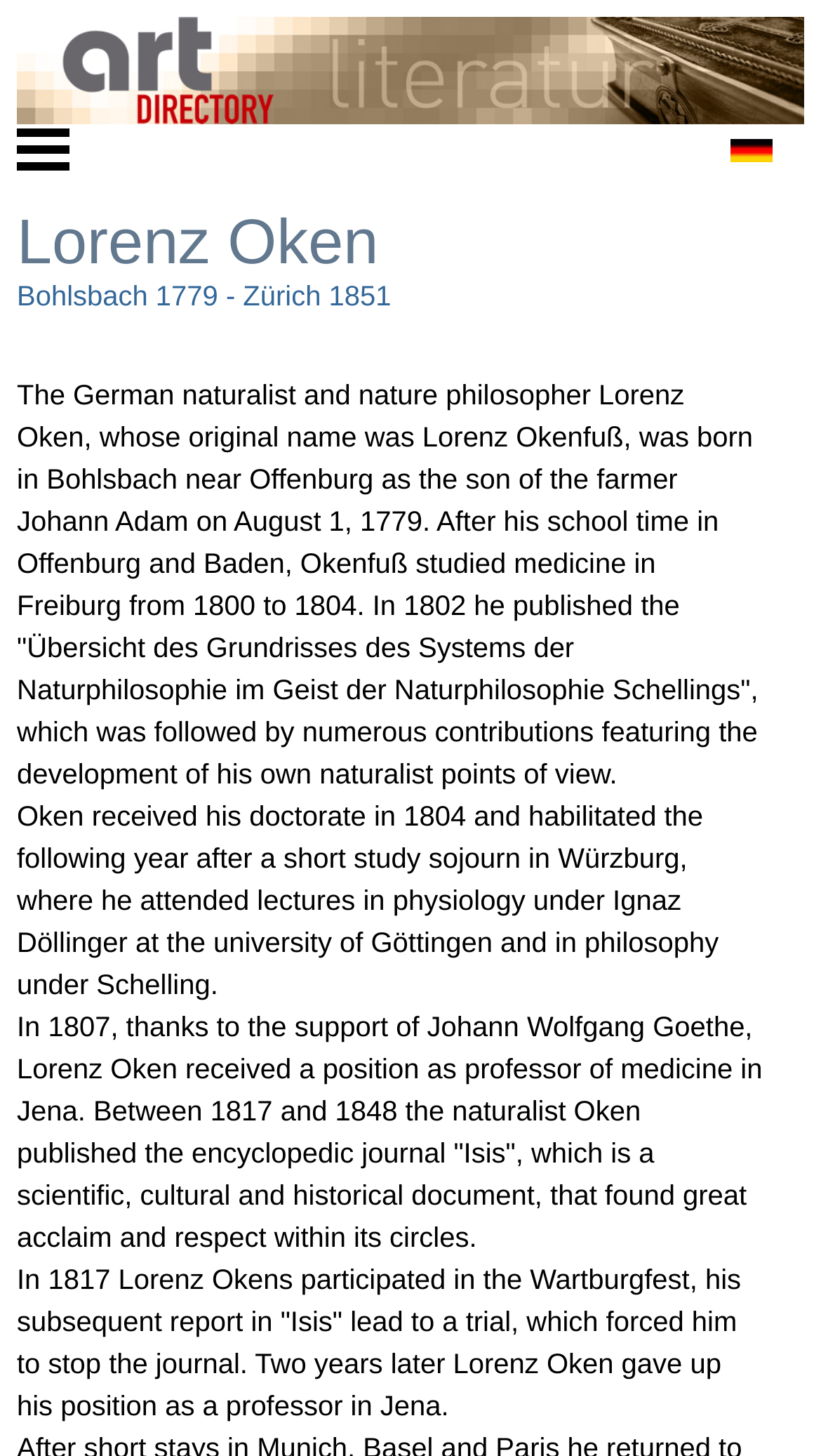Use the details in the image to answer the question thoroughly: 
In which year did Lorenz Oken participate in the Wartburgfest?

According to the webpage, Lorenz Oken participated in the Wartburgfest in 1817, which is mentioned in the fifth StaticText element.